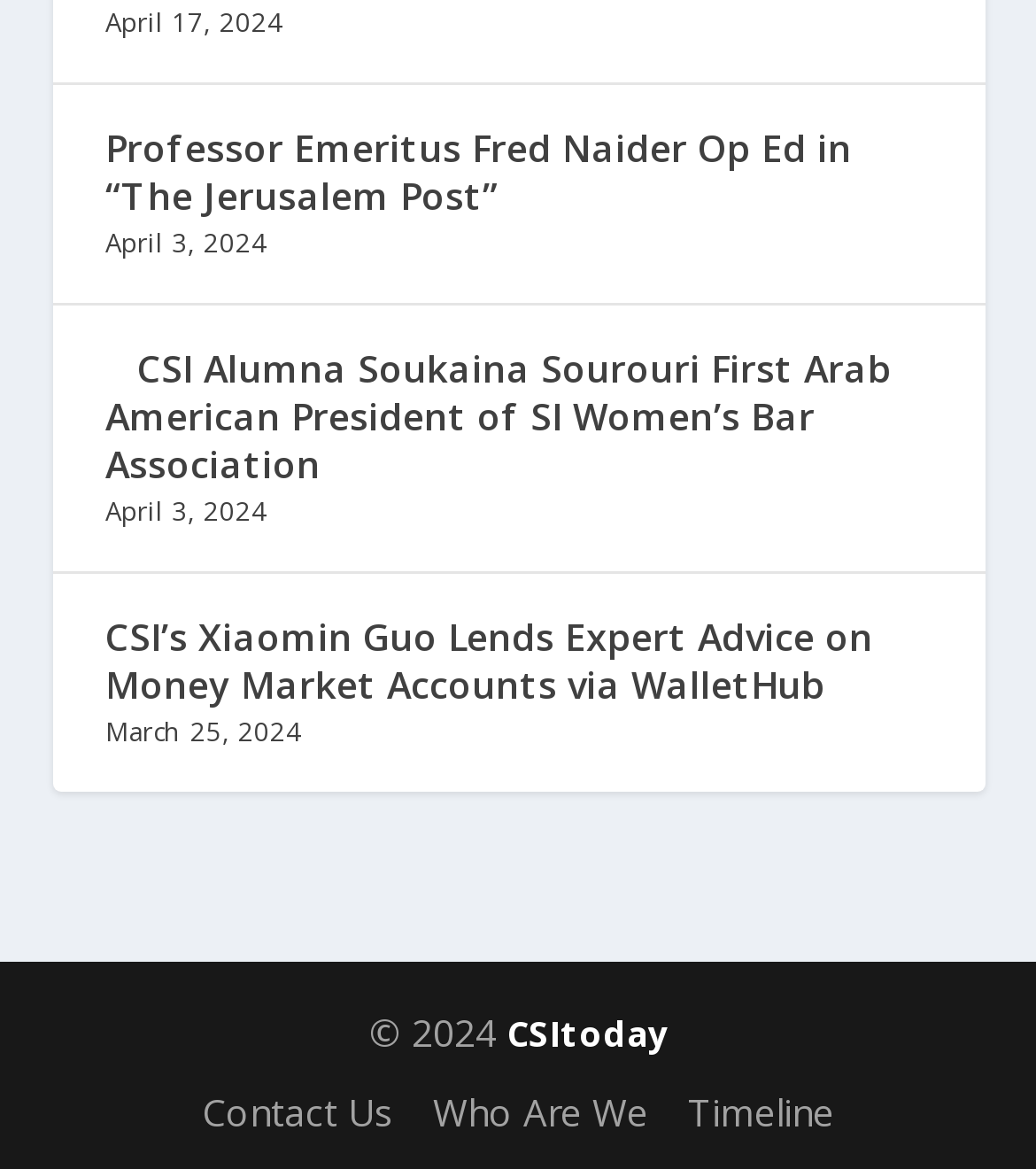What is the name of the website?
Answer the question with a thorough and detailed explanation.

I looked at the bottom of the webpage and found a link element with the text 'CSItoday', which suggests that it is the name of the website.